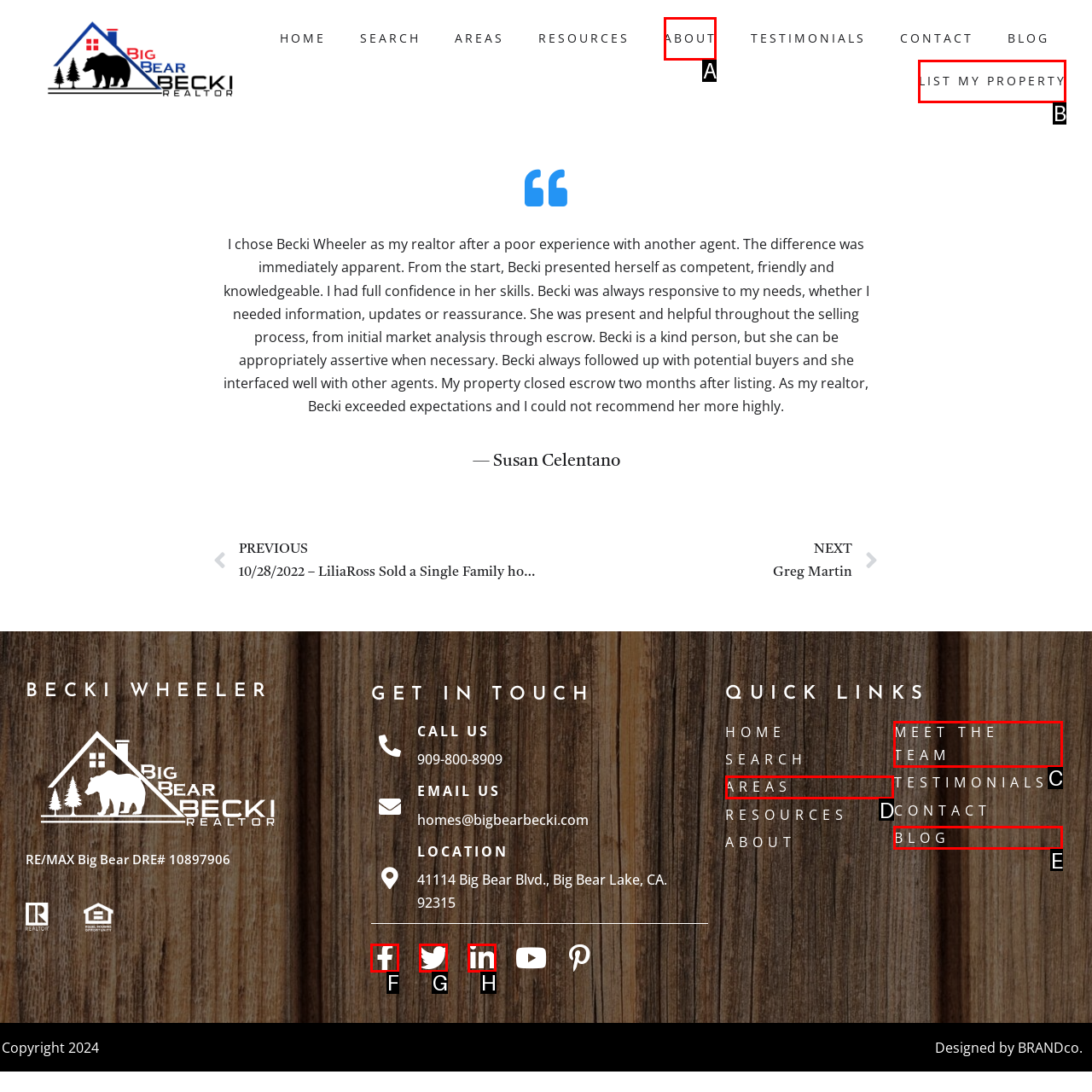Indicate the HTML element that should be clicked to perform the task: Explore the ABOUT section Reply with the letter corresponding to the chosen option.

A